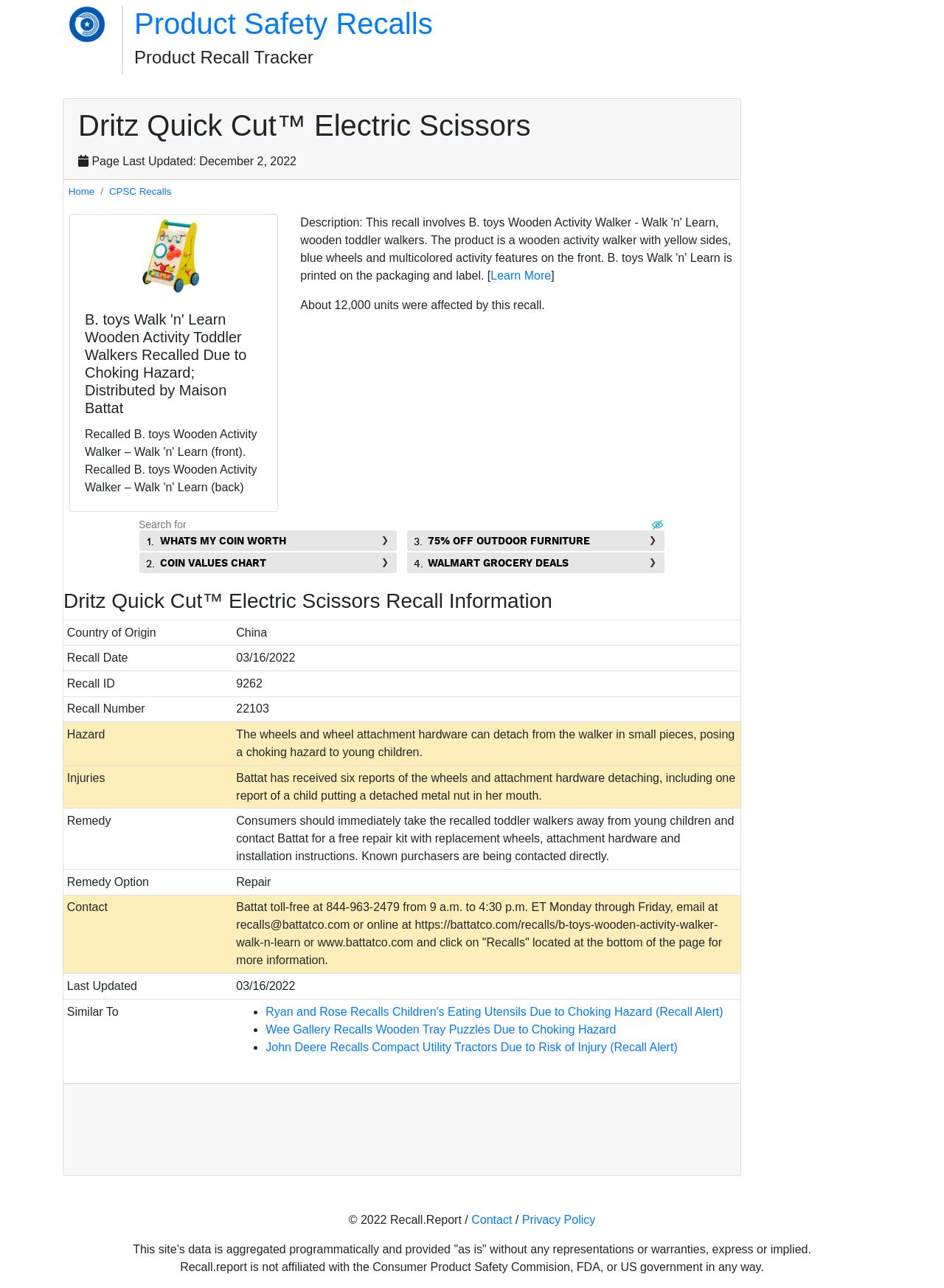What is the hazard associated with the recalled product?
Utilize the information in the image to give a detailed answer to the question.

I found the answer by reading the text 'The wheels and wheel attachment hardware can detach from the walker in small pieces, posing a choking hazard to young children.' which is located in the table under the heading 'Dritz Quick Cut Electric Scissors Recall Information'.